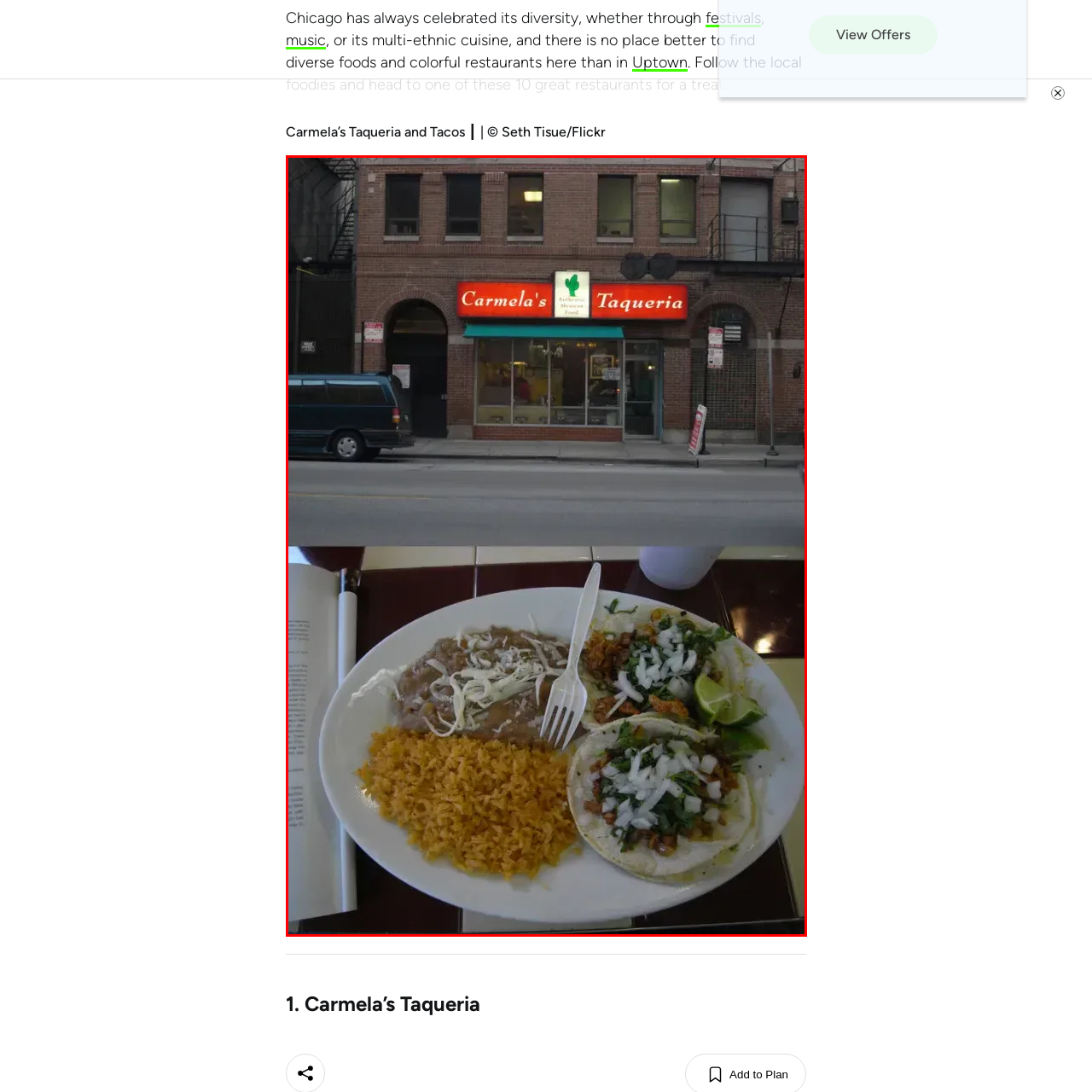Thoroughly describe the scene captured inside the red-bordered section of the image.

The image showcases Carmela’s Taqueria, a charming eatery known for its authentic Mexican cuisine. The exterior features a welcoming bright red and green sign with the name prominently displayed, inviting food lovers to experience its offerings. Below the storefront, a delicious plate is served featuring savory tacos filled with seasoned meat, topped with fresh onions and cilantro, alongside a portion of refried beans and vibrant yellow rice, creating an appetizing visual feast. This culinary highlight captures the essence of the vibrant food culture found in Chicago’s Uptown neighborhood, urging locals and visitors alike to explore this delightful destination.